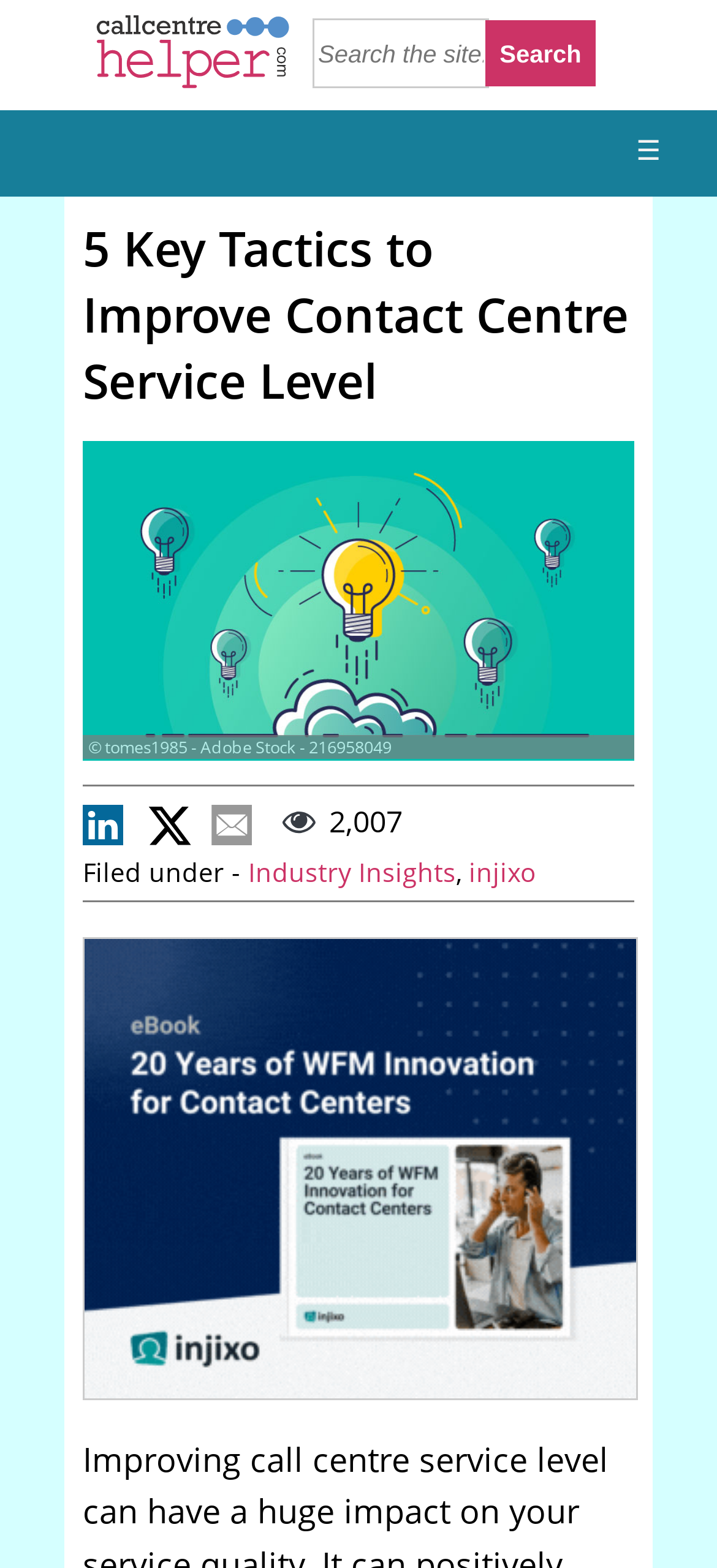For the element described, predict the bounding box coordinates as (top-left x, top-left y, bottom-right x, bottom-right y). All values should be between 0 and 1. Element description: value="Search"

[0.677, 0.013, 0.831, 0.055]